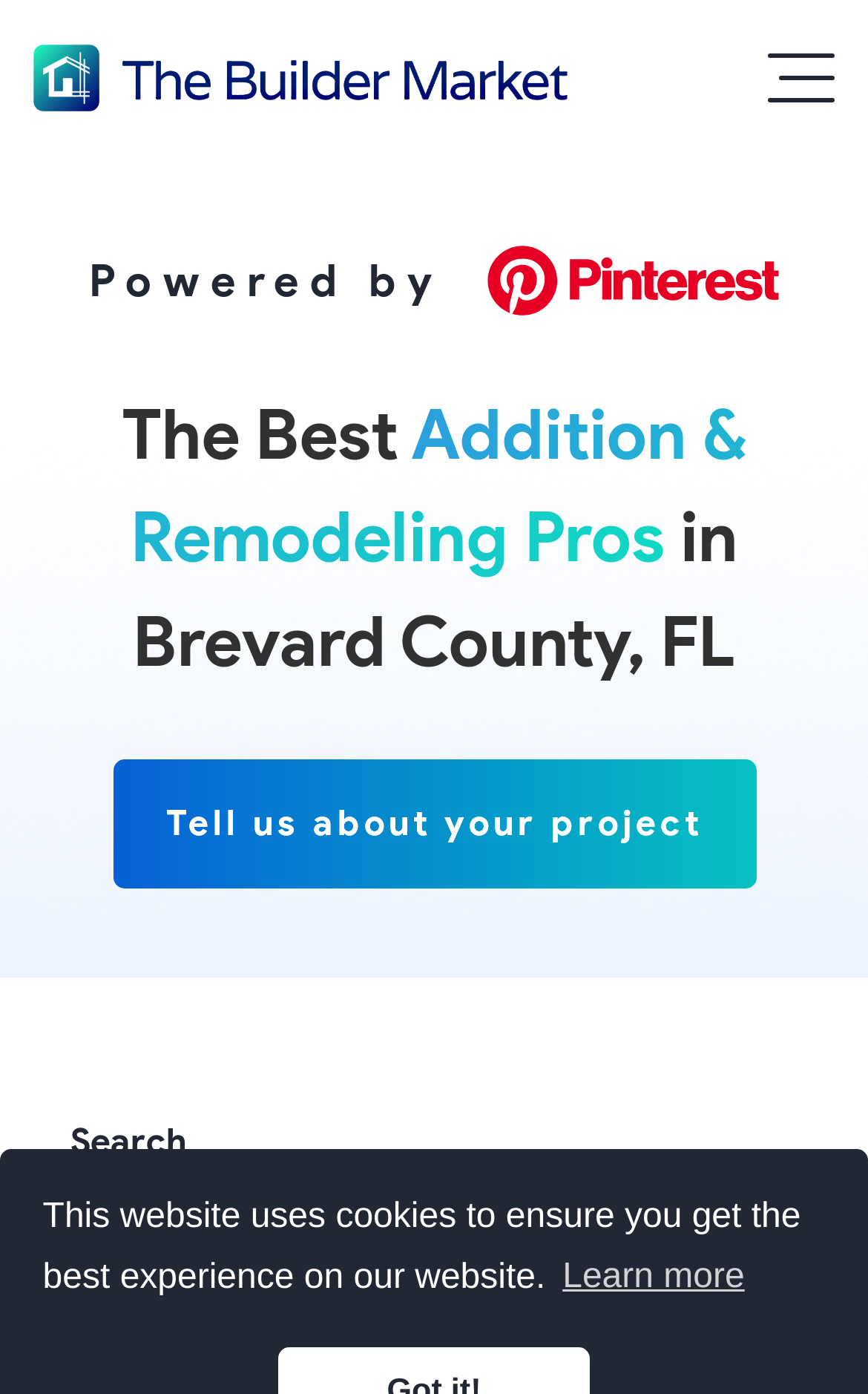Based on what you see in the screenshot, provide a thorough answer to this question: What is the function of the button at the top-right corner?

The button at the top-right corner of the webpage is labeled 'Toggle navigation' and has a bounding box of [0.833, 0.016, 0.962, 0.096]. This button is likely used to expand or collapse the navigation menu on the website.